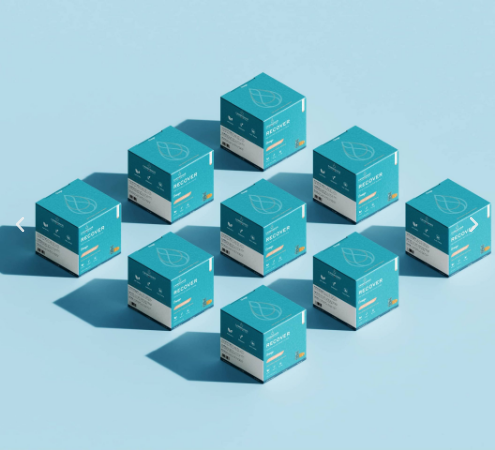Look at the image and give a detailed response to the following question: What is the suggested quality of the products?

The design of the boxes suggests a premium quality, which is likely aimed at attracting wellness-minded consumers who are willing to pay a premium for high-quality products that align with their values and lifestyle.